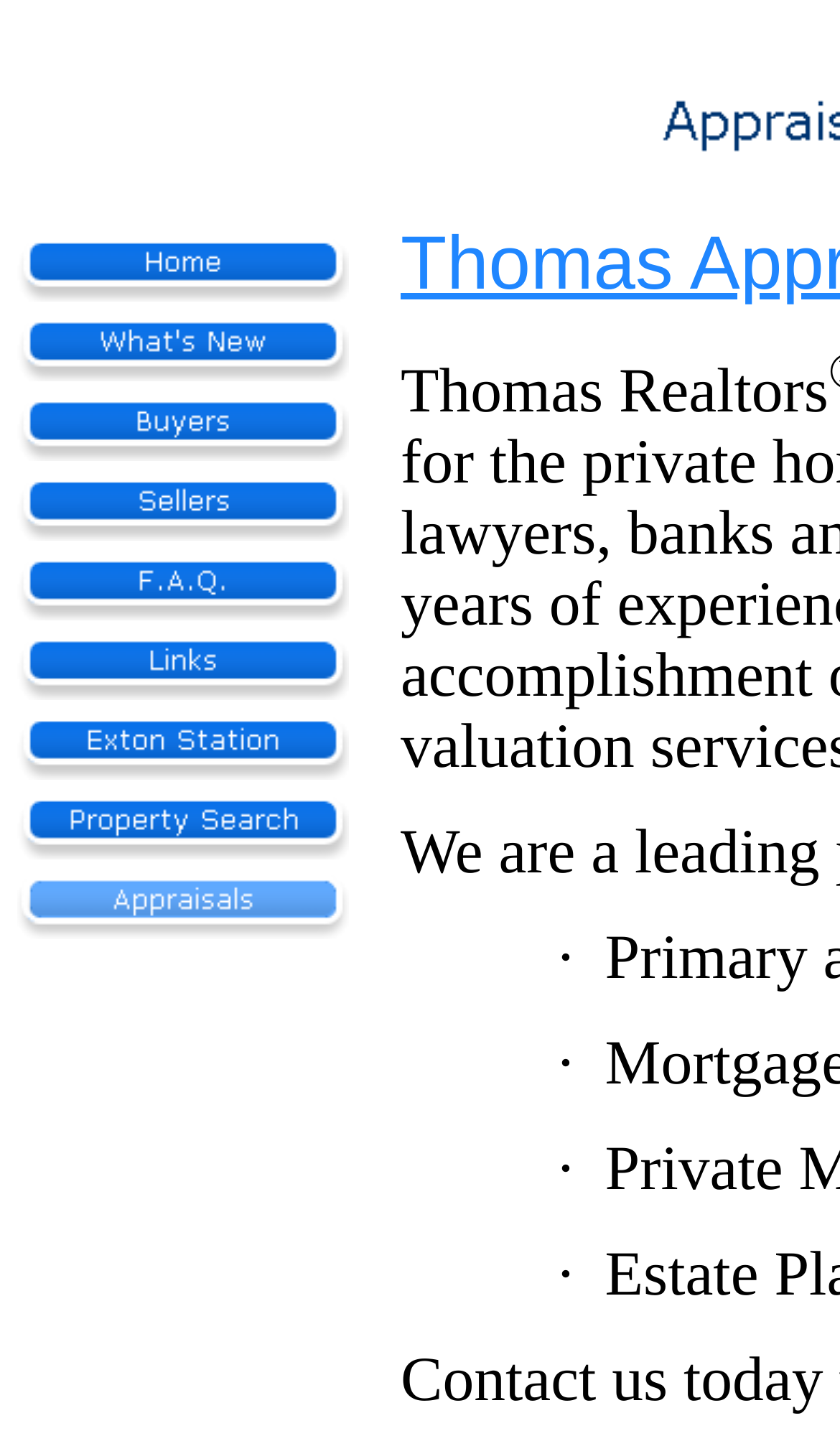Locate the bounding box coordinates of the clickable region to complete the following instruction: "search for properties."

[0.021, 0.581, 0.415, 0.607]